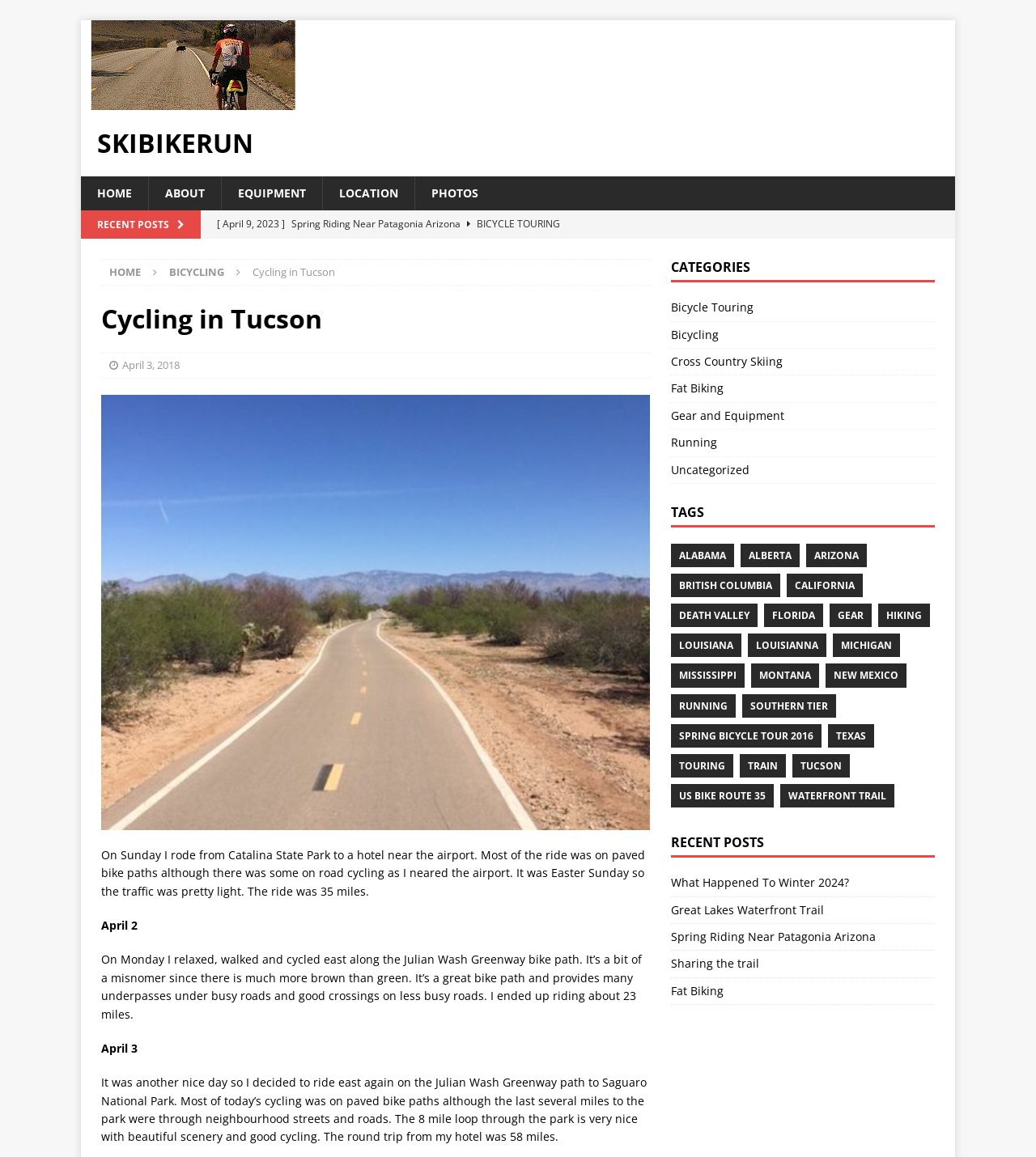What is the title of the latest post?
Please utilize the information in the image to give a detailed response to the question.

The latest post is listed in the 'RECENT POSTS' section of the webpage, and its title is 'What Happened To Winter 2024?'.